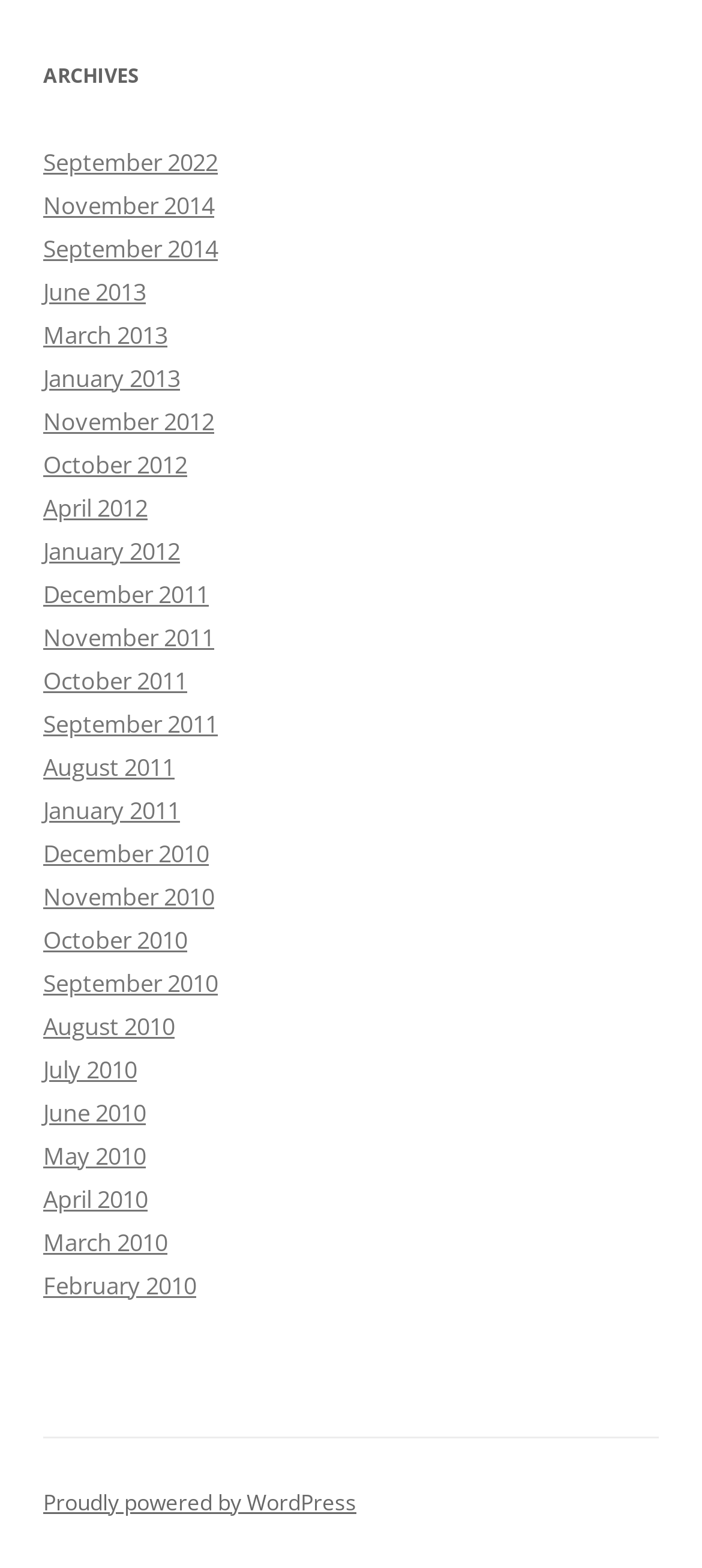Determine the bounding box coordinates of the region I should click to achieve the following instruction: "View archives for November 2014". Ensure the bounding box coordinates are four float numbers between 0 and 1, i.e., [left, top, right, bottom].

[0.062, 0.12, 0.305, 0.141]